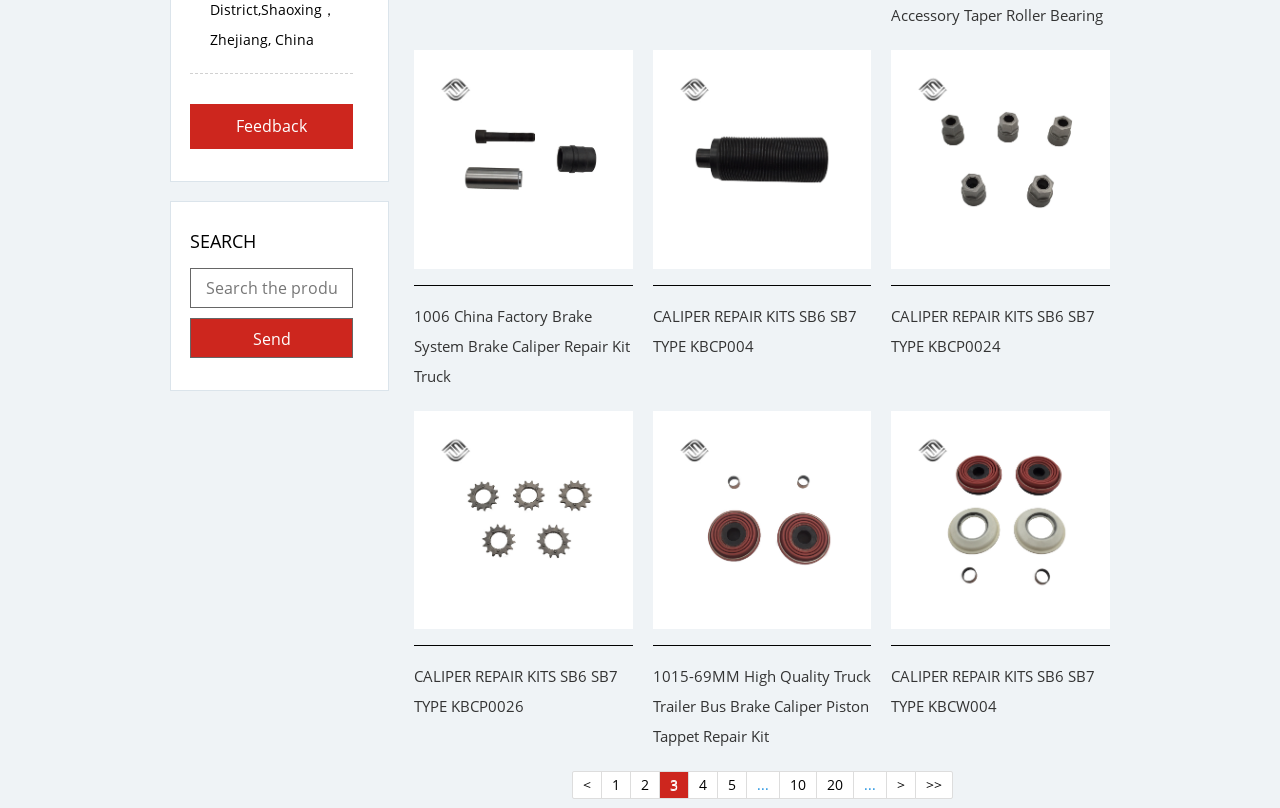Give a one-word or one-phrase response to the question: 
What is the function of the 'Feedback' link?

Provide feedback